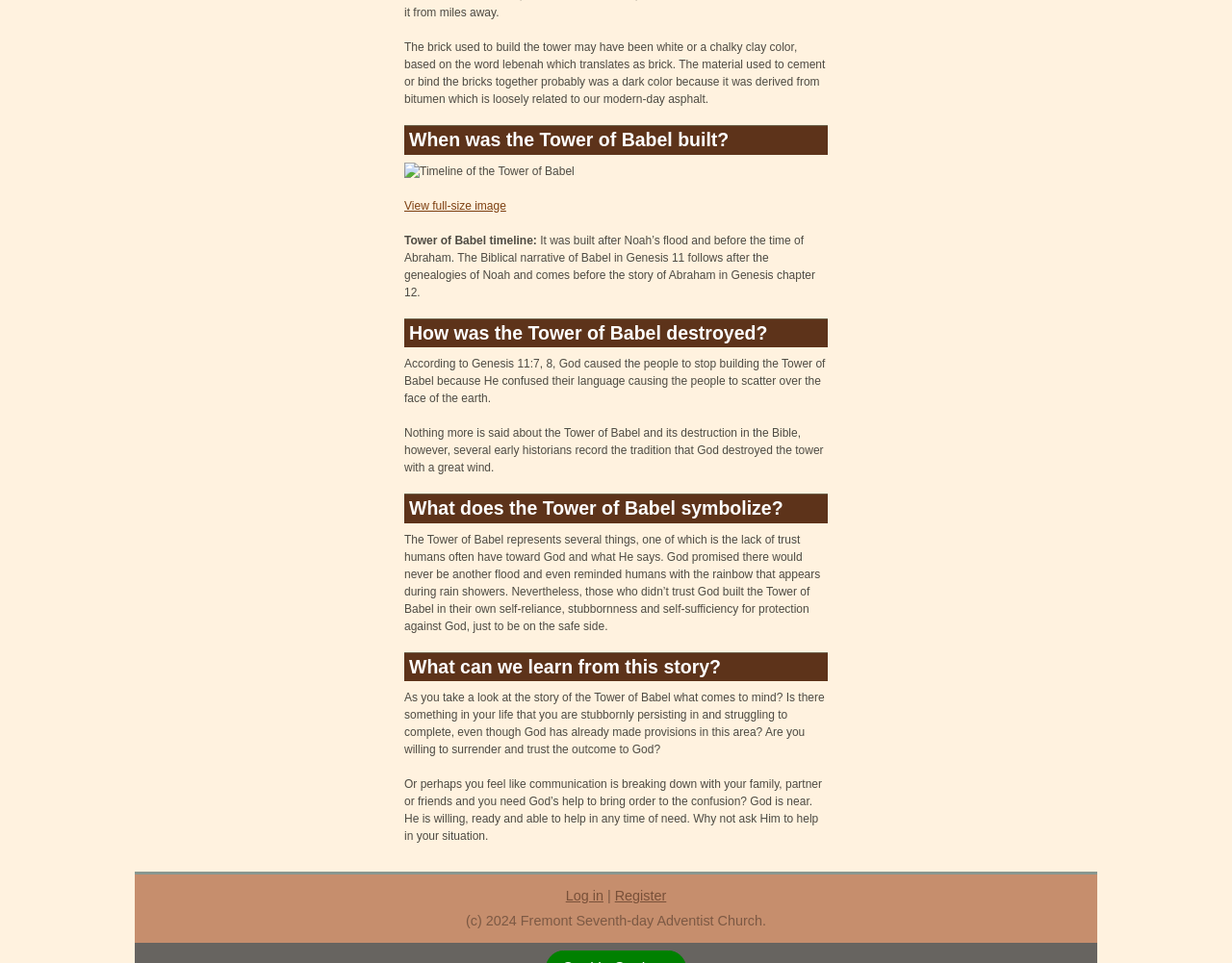Identify the bounding box coordinates for the UI element described as: "Register".

[0.499, 0.922, 0.541, 0.938]